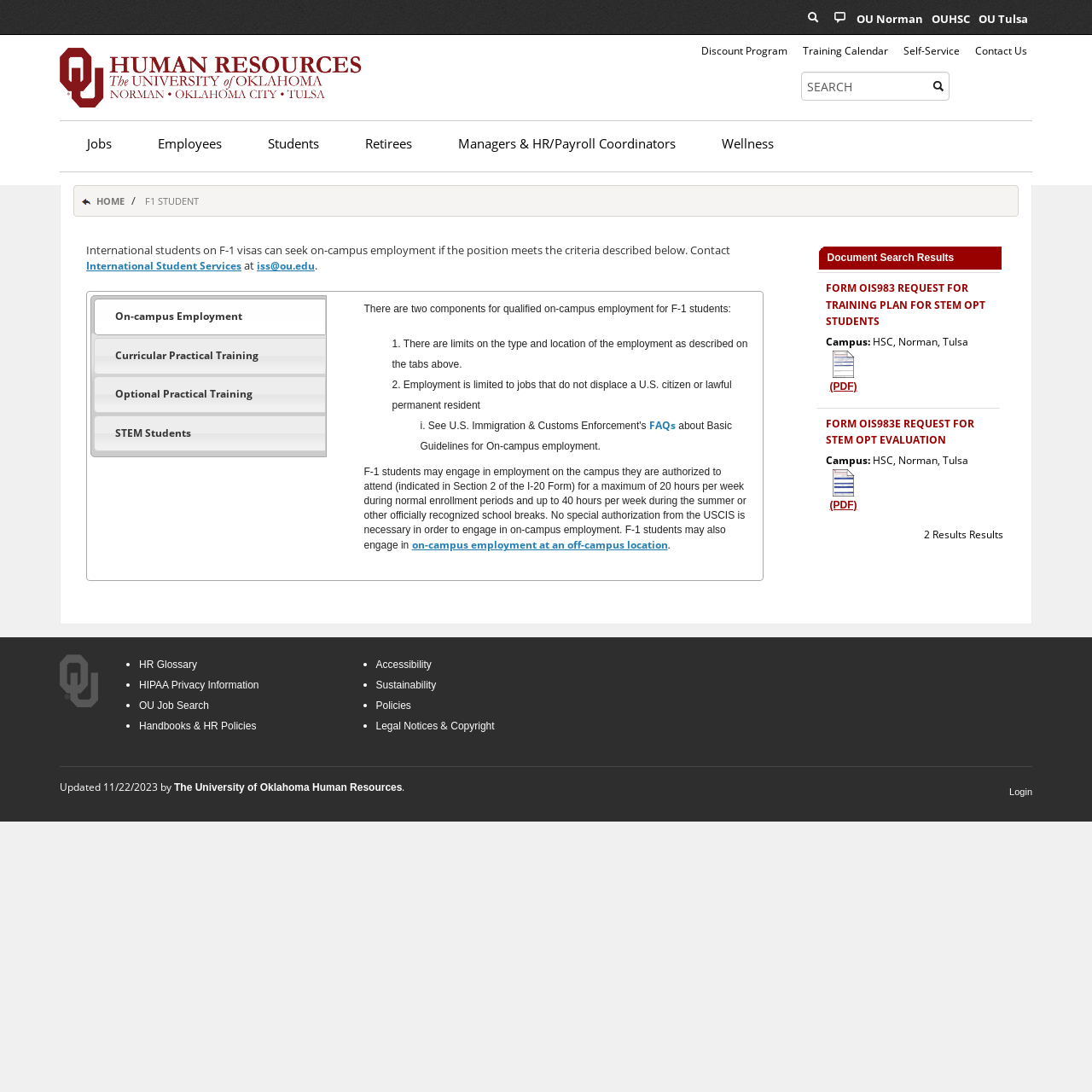Refer to the image and answer the question with as much detail as possible: What is the purpose of the 'SEARCH' textbox?

The 'SEARCH' textbox is located at the top right corner of the webpage, and its purpose is to allow users to search for specific content within the webpage.